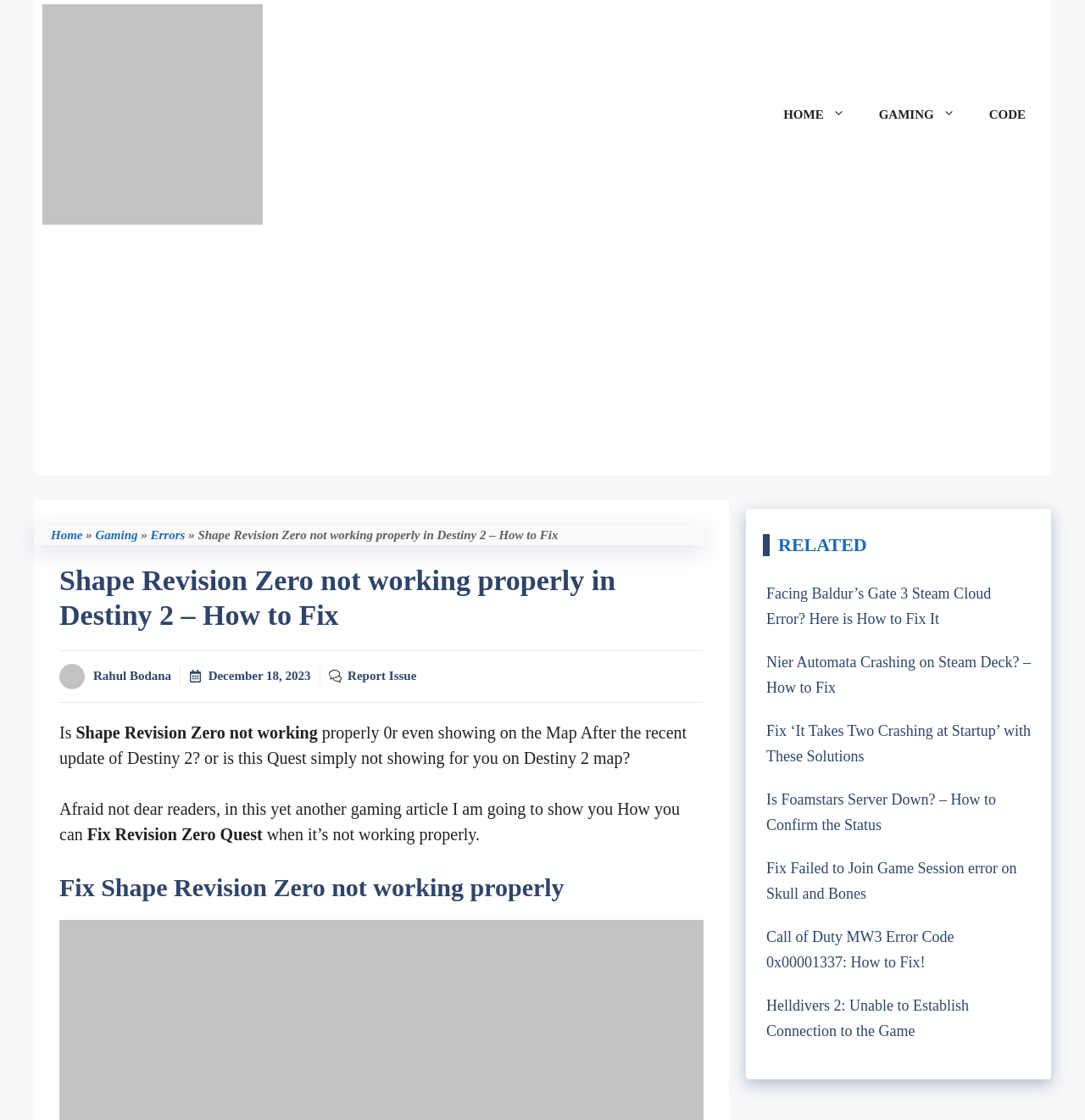Identify the bounding box coordinates necessary to click and complete the given instruction: "Click the 'Facing Baldur’s Gate 3 Steam Cloud Error? Here is How to Fix It' link".

[0.706, 0.523, 0.913, 0.56]